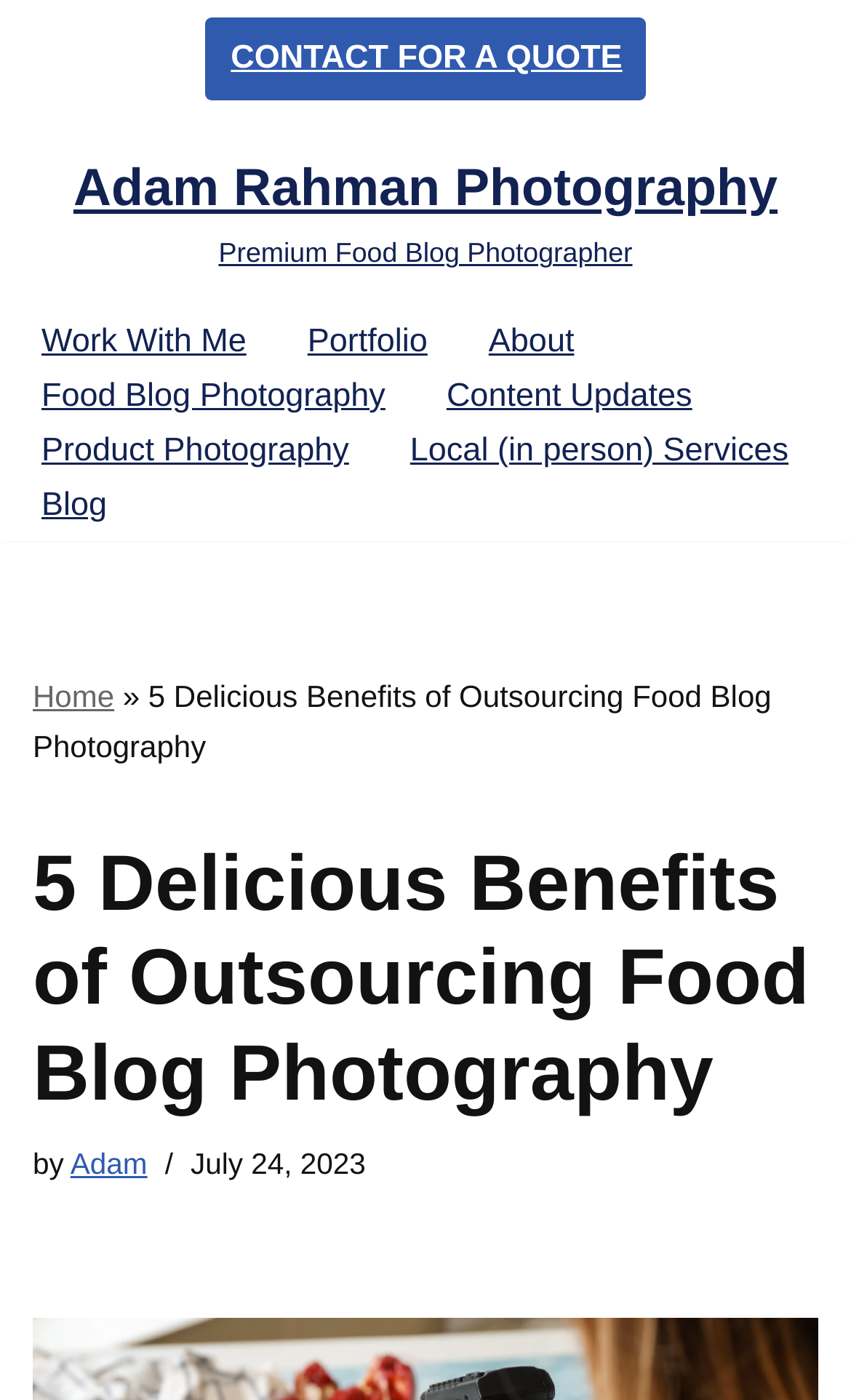Find the bounding box of the element with the following description: "Product Photography". The coordinates must be four float numbers between 0 and 1, formatted as [left, top, right, bottom].

[0.049, 0.303, 0.41, 0.342]